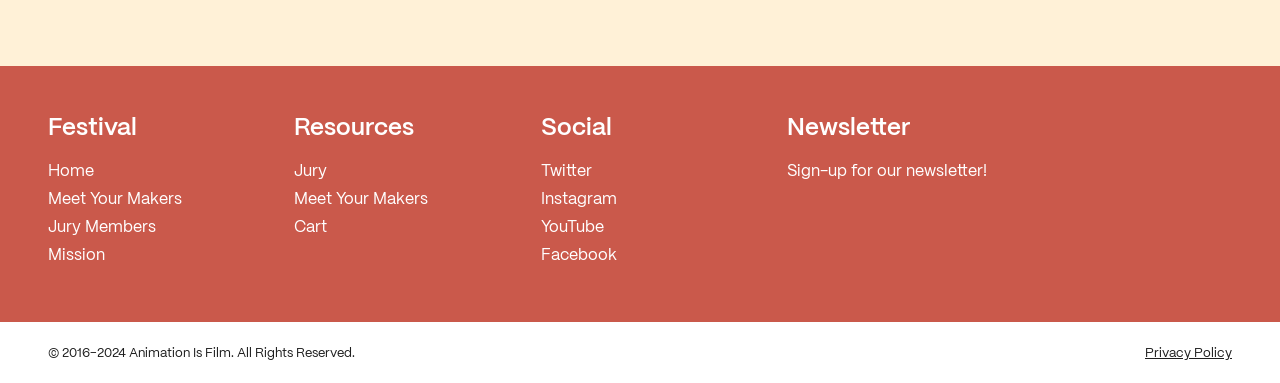Could you indicate the bounding box coordinates of the region to click in order to complete this instruction: "view meet your makers".

[0.038, 0.492, 0.142, 0.541]